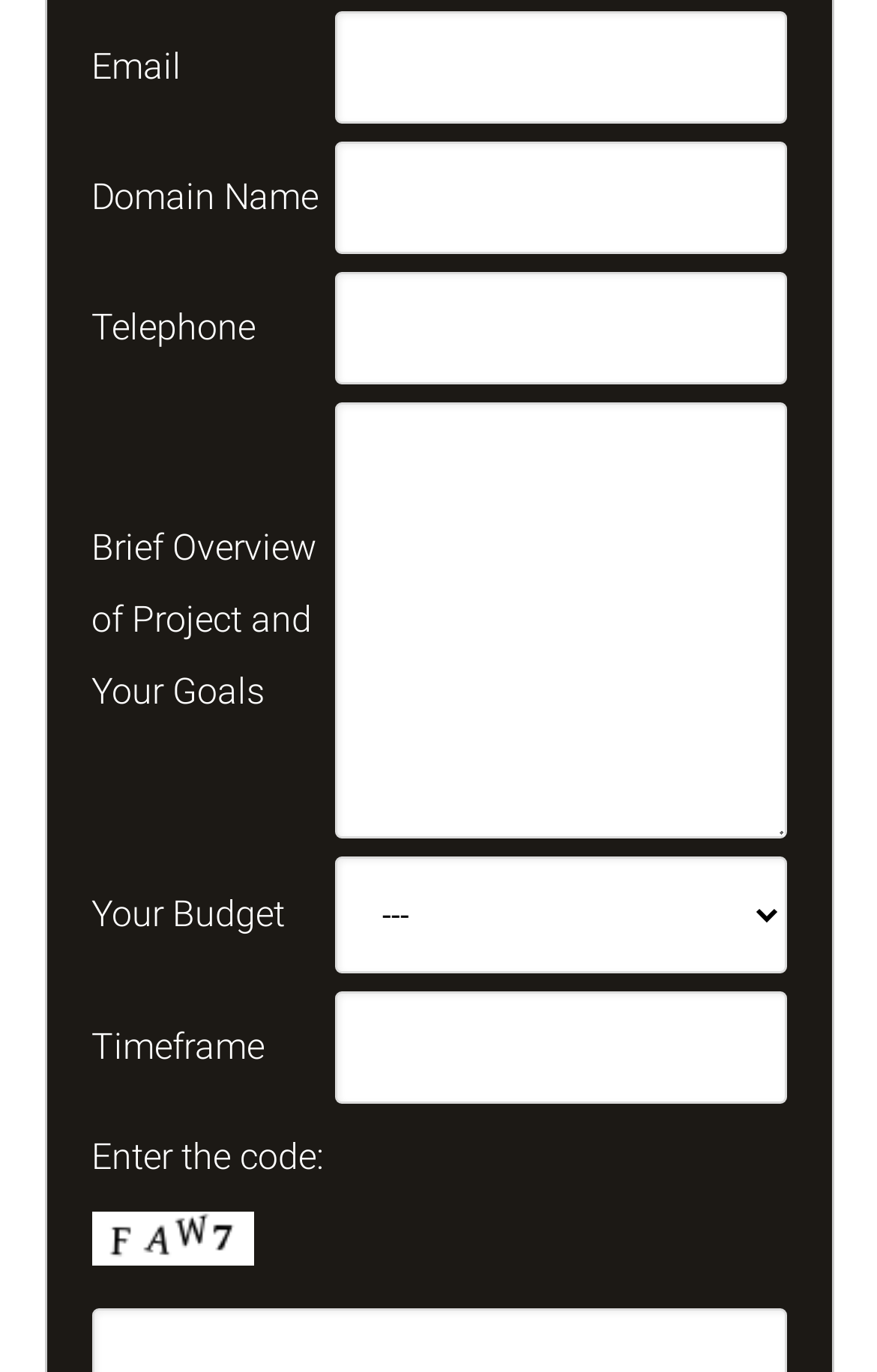Respond to the question below with a single word or phrase: How many fields are required in the form?

1